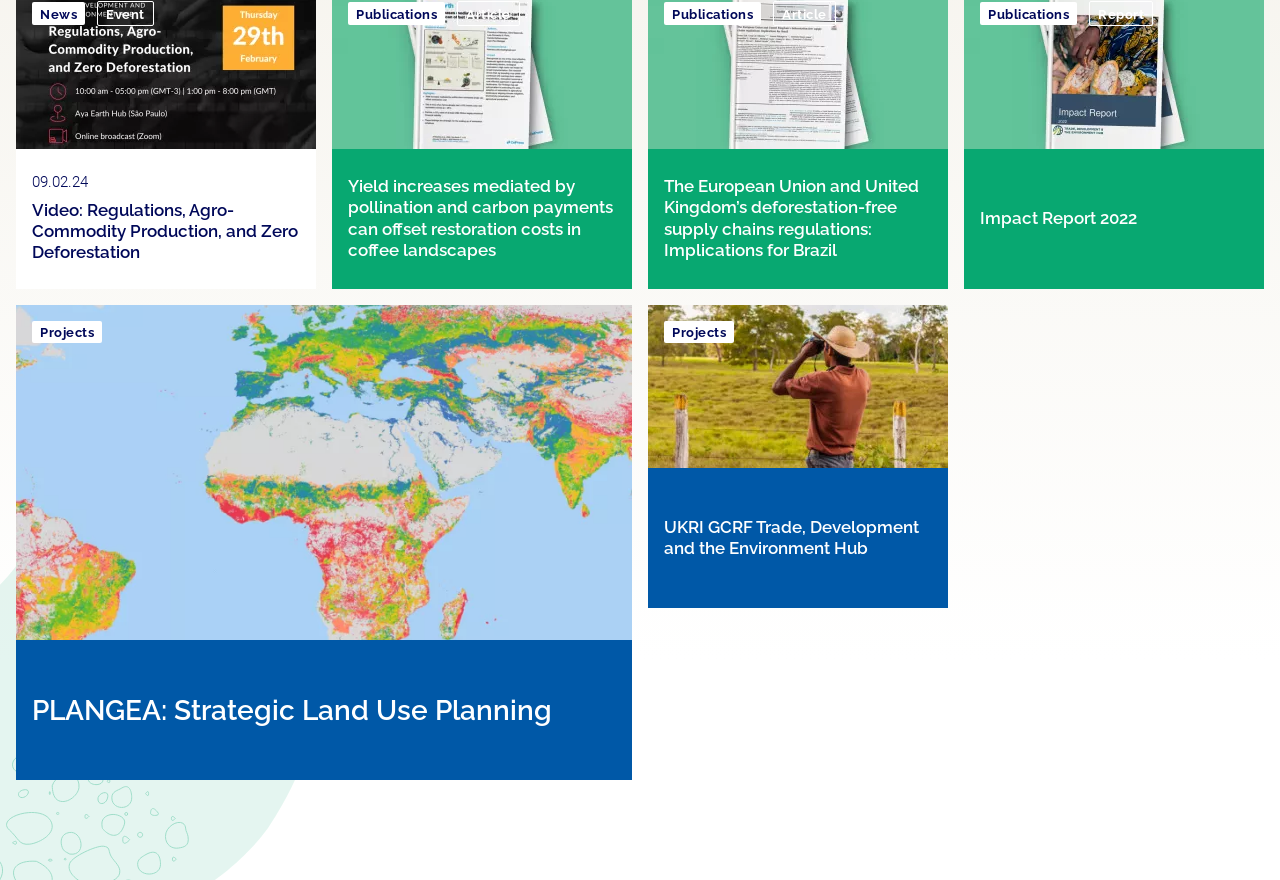Find the bounding box coordinates for the element described here: "Partners".

None